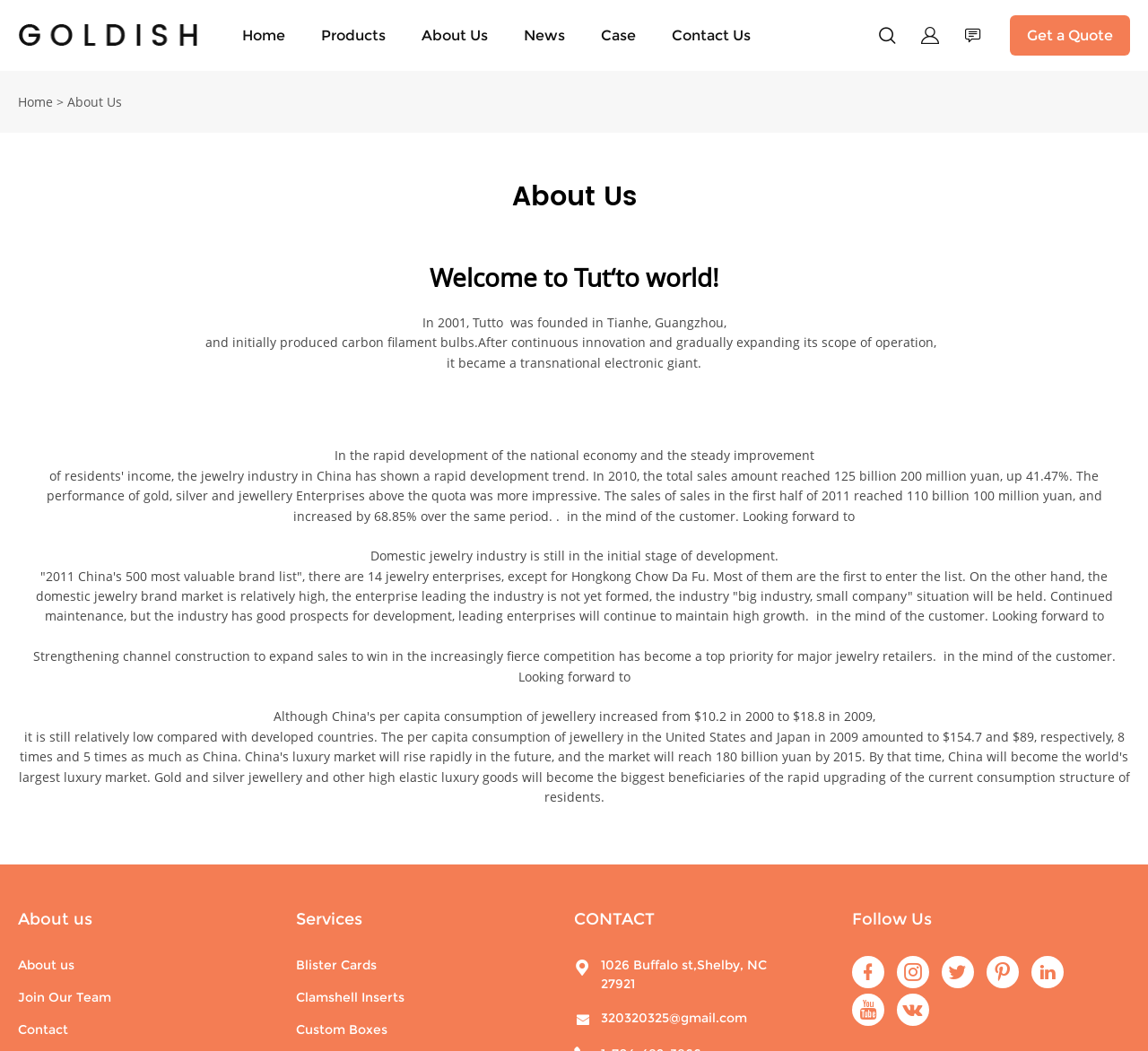What is the year the company was founded?
Please interpret the details in the image and answer the question thoroughly.

The year the company was founded is mentioned in the text as 'In 2001, Tutto was founded...' in the static text element with bounding box coordinates [0.368, 0.299, 0.632, 0.315].